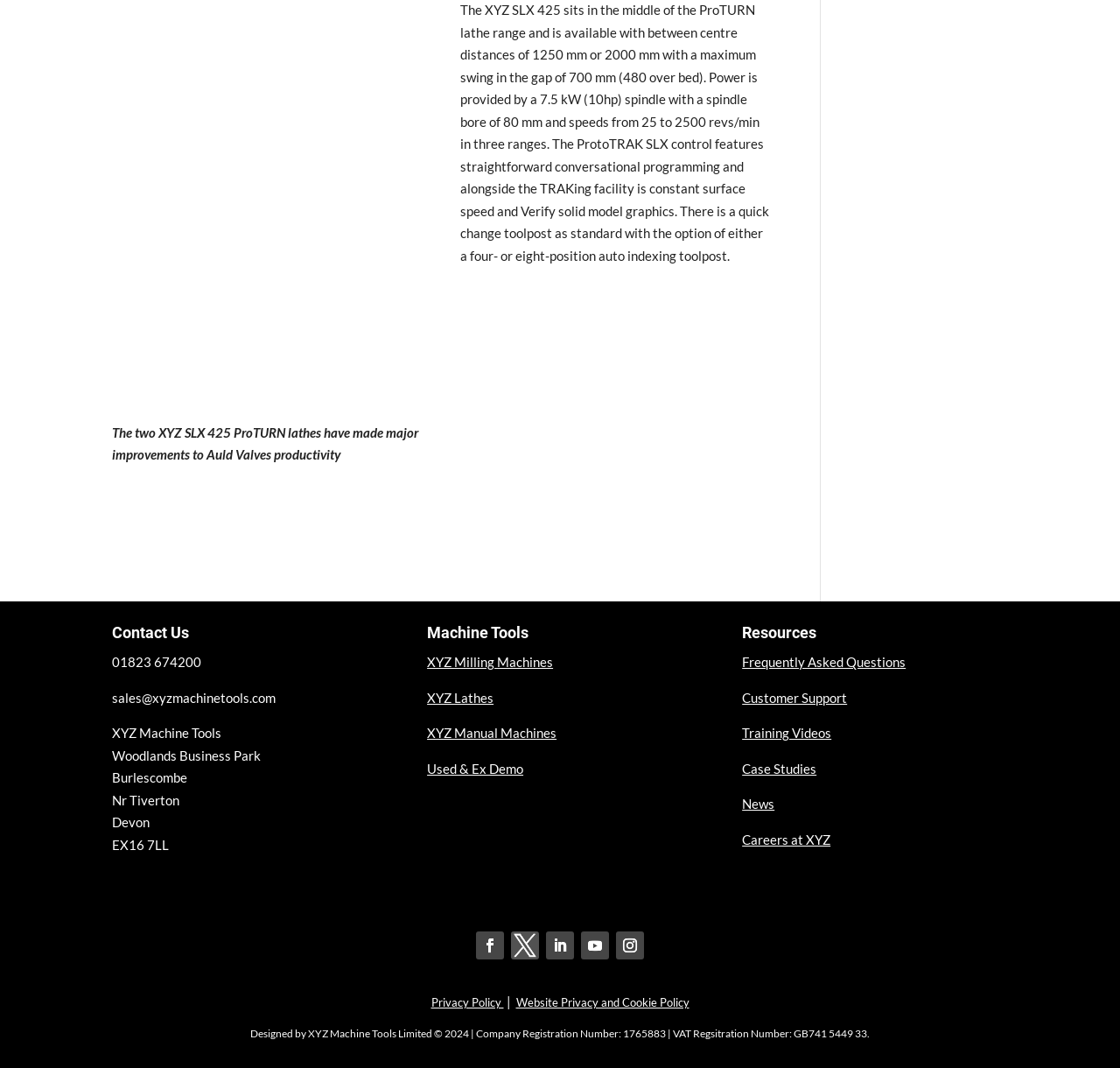Locate the bounding box coordinates of the element that should be clicked to fulfill the instruction: "Visit the XYZ Lathes page".

[0.381, 0.646, 0.441, 0.66]